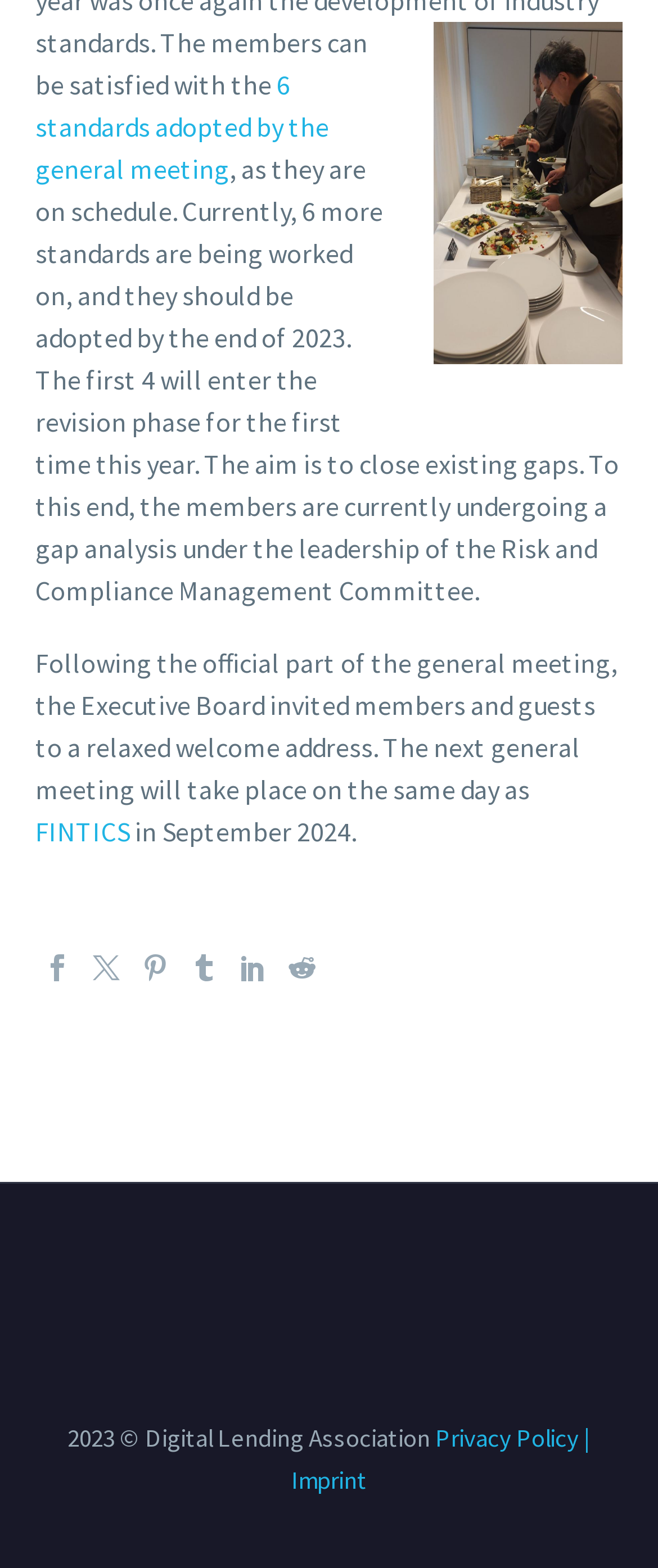Use a single word or phrase to answer the question:
What is the purpose of the gap analysis?

To close existing gaps